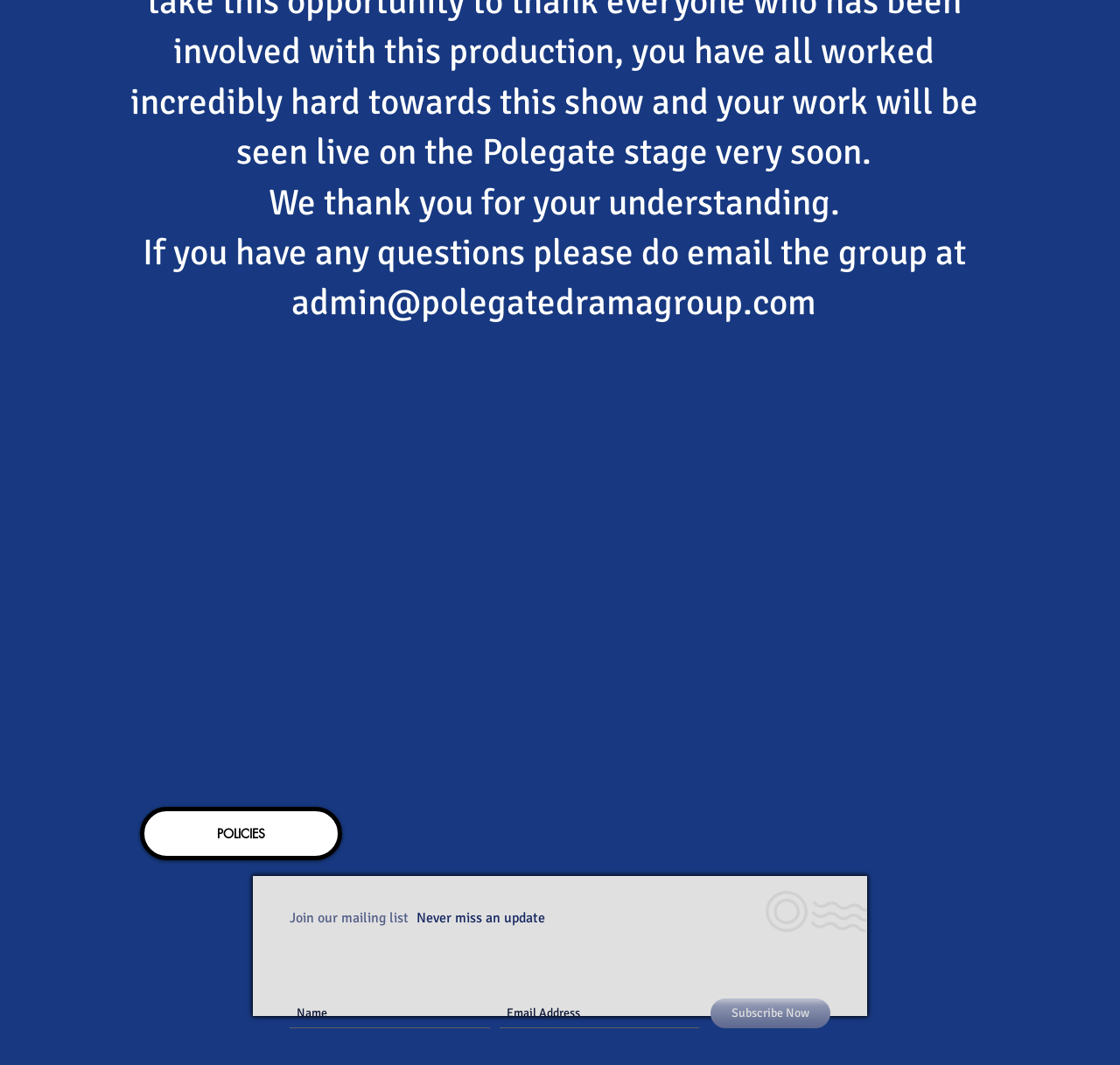Please provide a detailed answer to the question below by examining the image:
What is the email address to contact the group?

I found the email address by looking at the link element with the text 'admin@polegatedramagroup.com' which is located below the static text 'If you have any questions please do email the group at'.